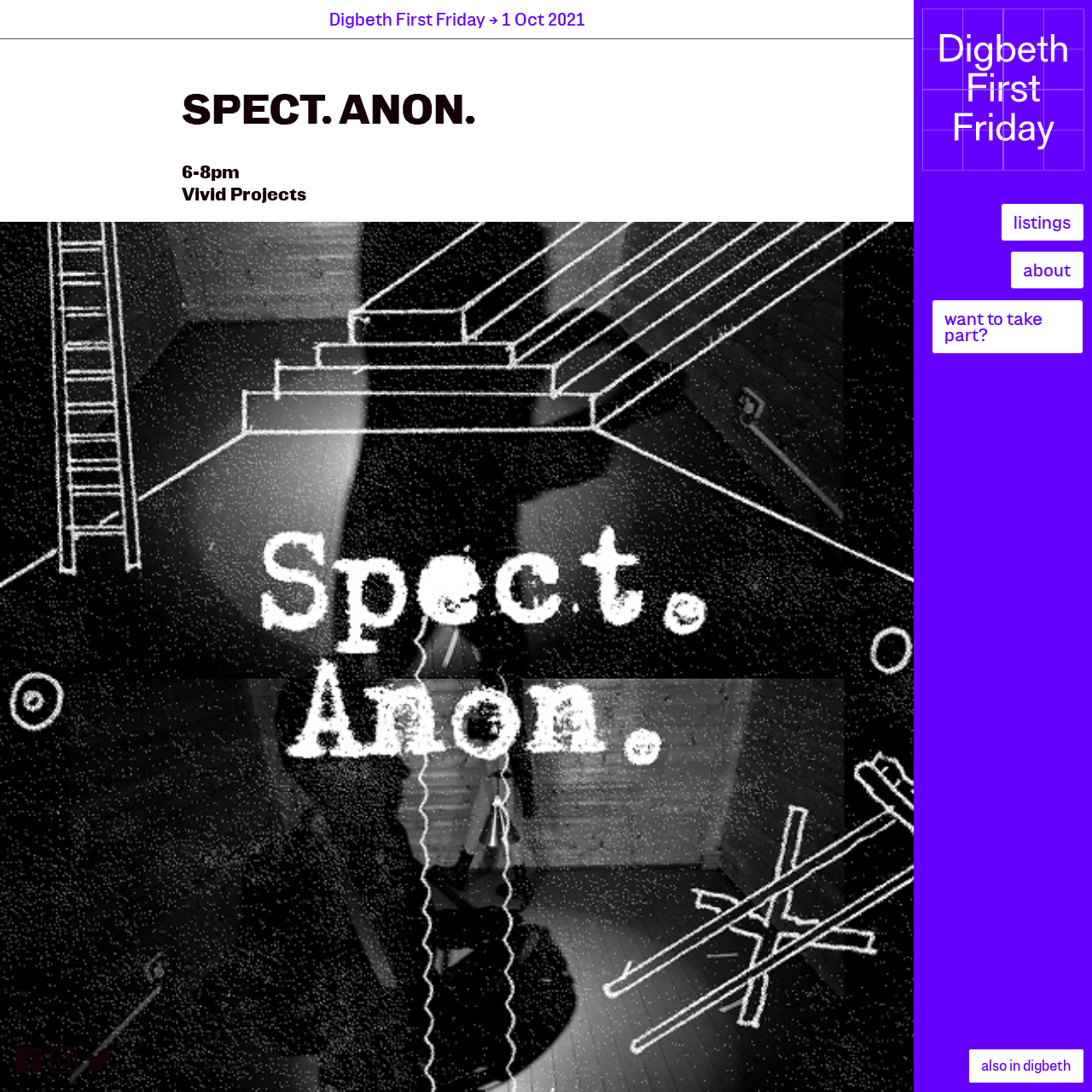Identify the bounding box coordinates for the element you need to click to achieve the following task: "go to listings page". Provide the bounding box coordinates as four float numbers between 0 and 1, in the form [left, top, right, bottom].

[0.916, 0.186, 0.993, 0.221]